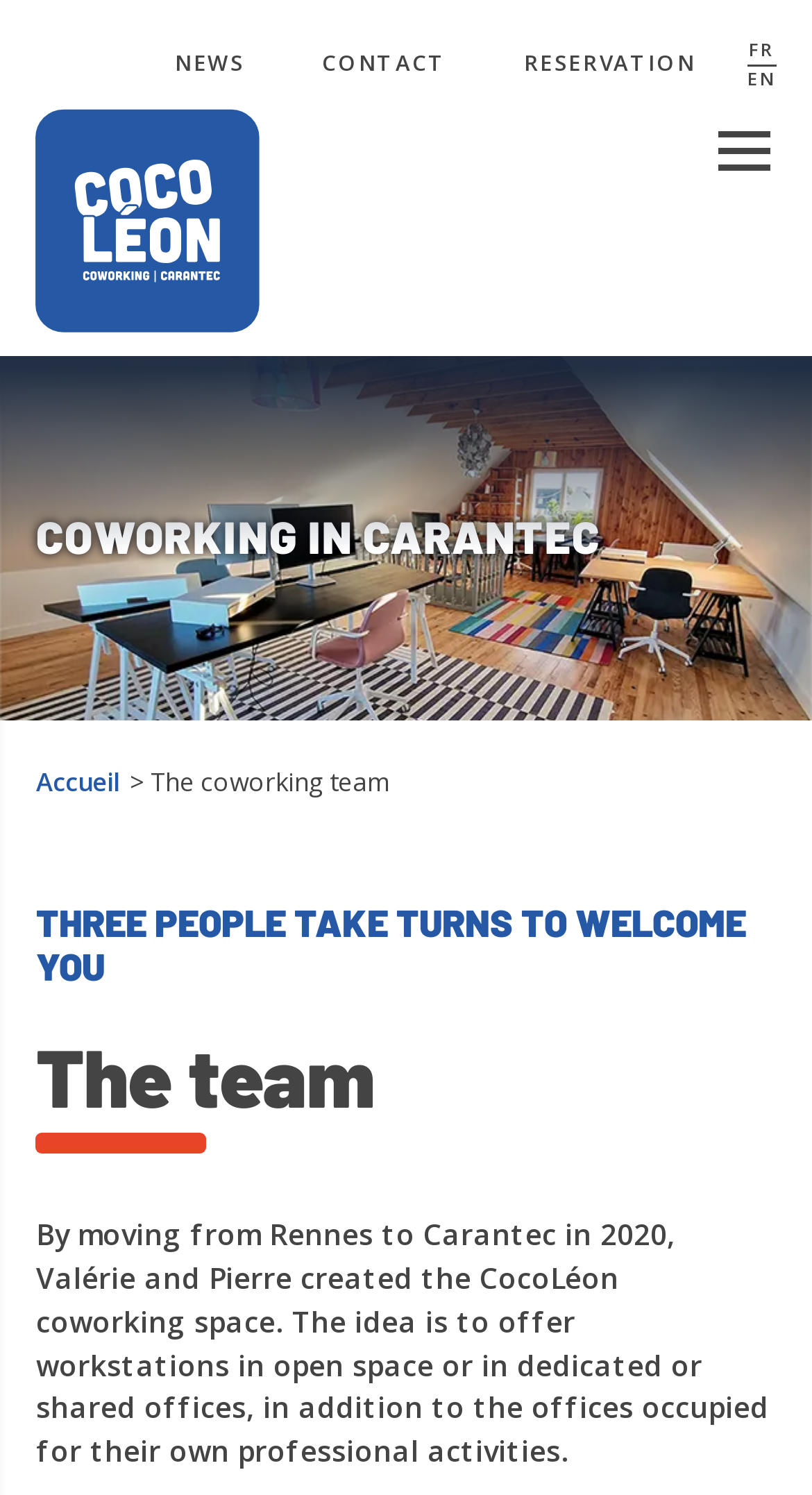How many links are in the top navigation bar?
Please craft a detailed and exhaustive response to the question.

I counted the links in the top navigation bar, which are 'NEWS', 'CONTACT', 'RESERVATION', and two language links 'FR' and 'EN', so there are 4 links in total.